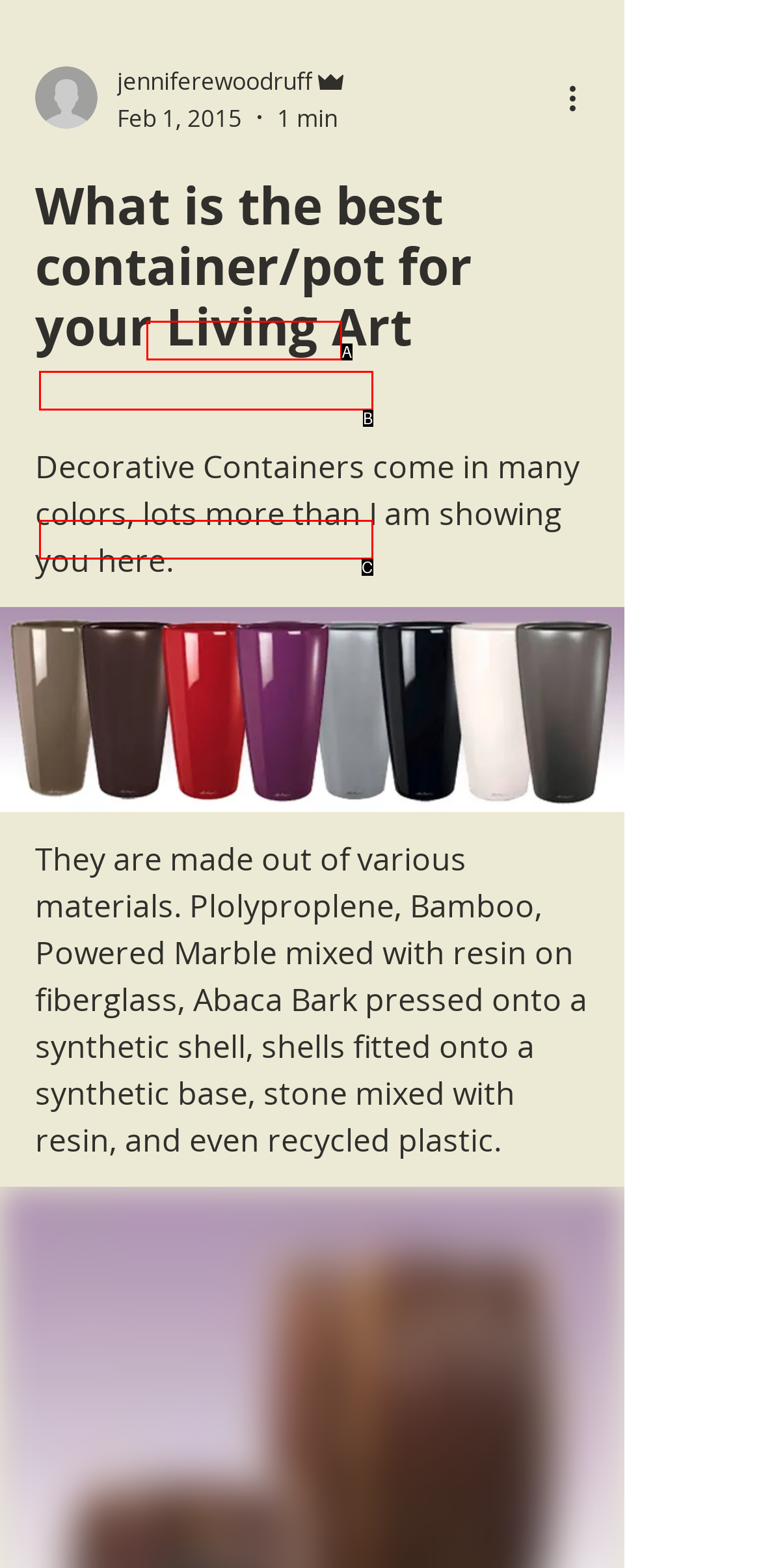Select the appropriate option that fits: 303-880-0051
Reply with the letter of the correct choice.

A